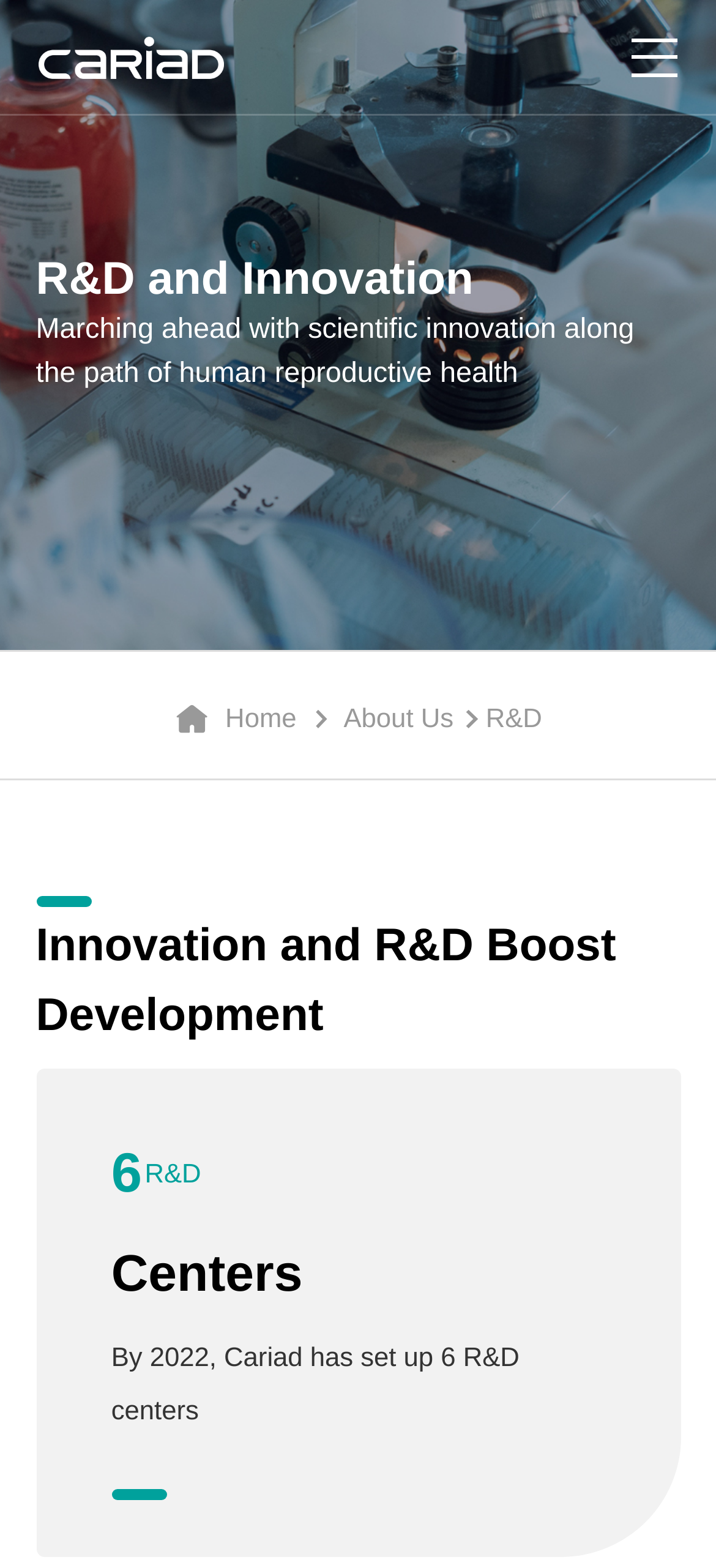What is the focus of the webpage?
By examining the image, provide a one-word or phrase answer.

R&D